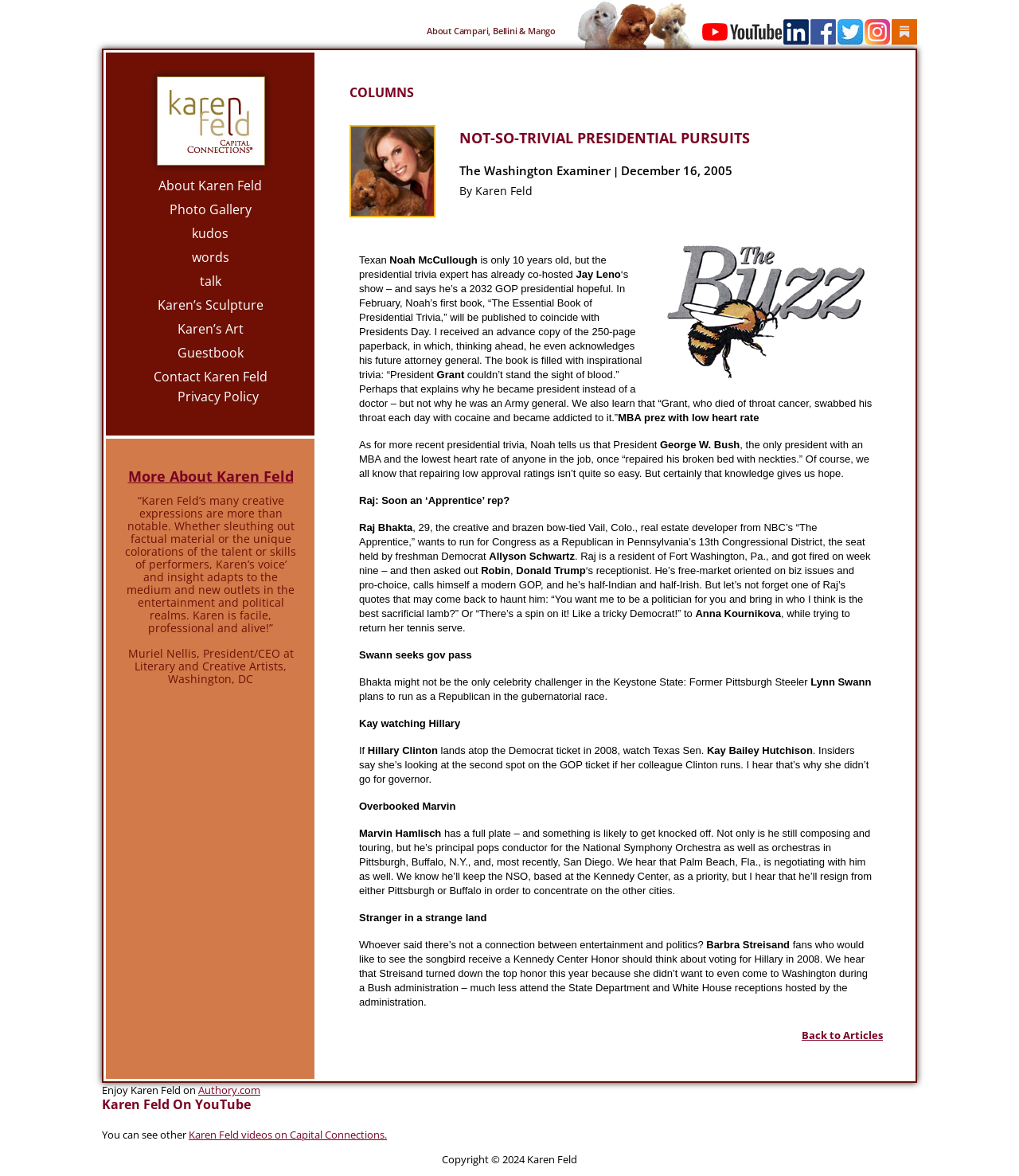Determine the main text heading of the webpage and provide its content.

NOT-SO-TRIVIAL PRESIDENTIAL PURSUITS